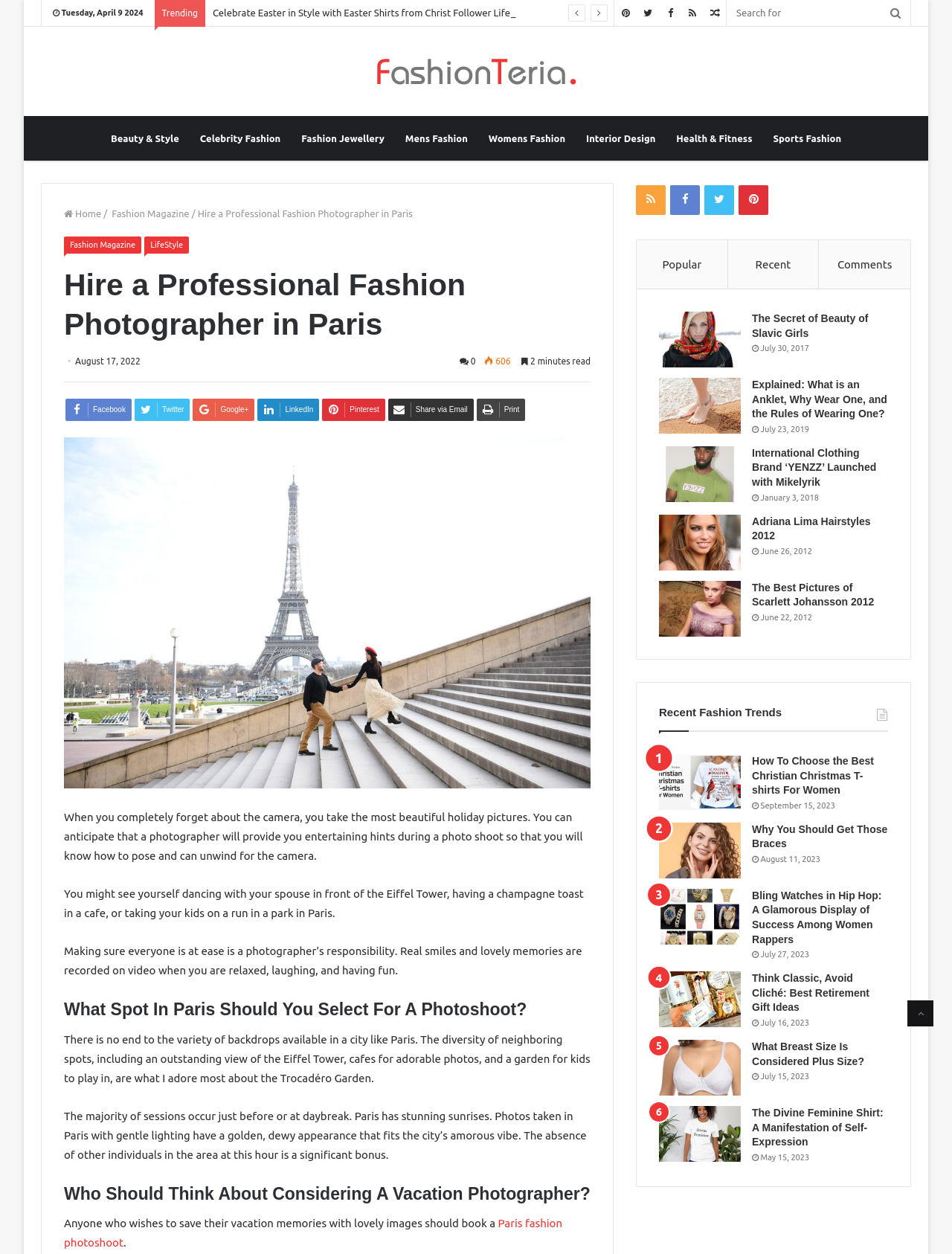Please specify the bounding box coordinates of the clickable region necessary for completing the following instruction: "learn about DUI attorneys". The coordinates must consist of four float numbers between 0 and 1, i.e., [left, top, right, bottom].

None